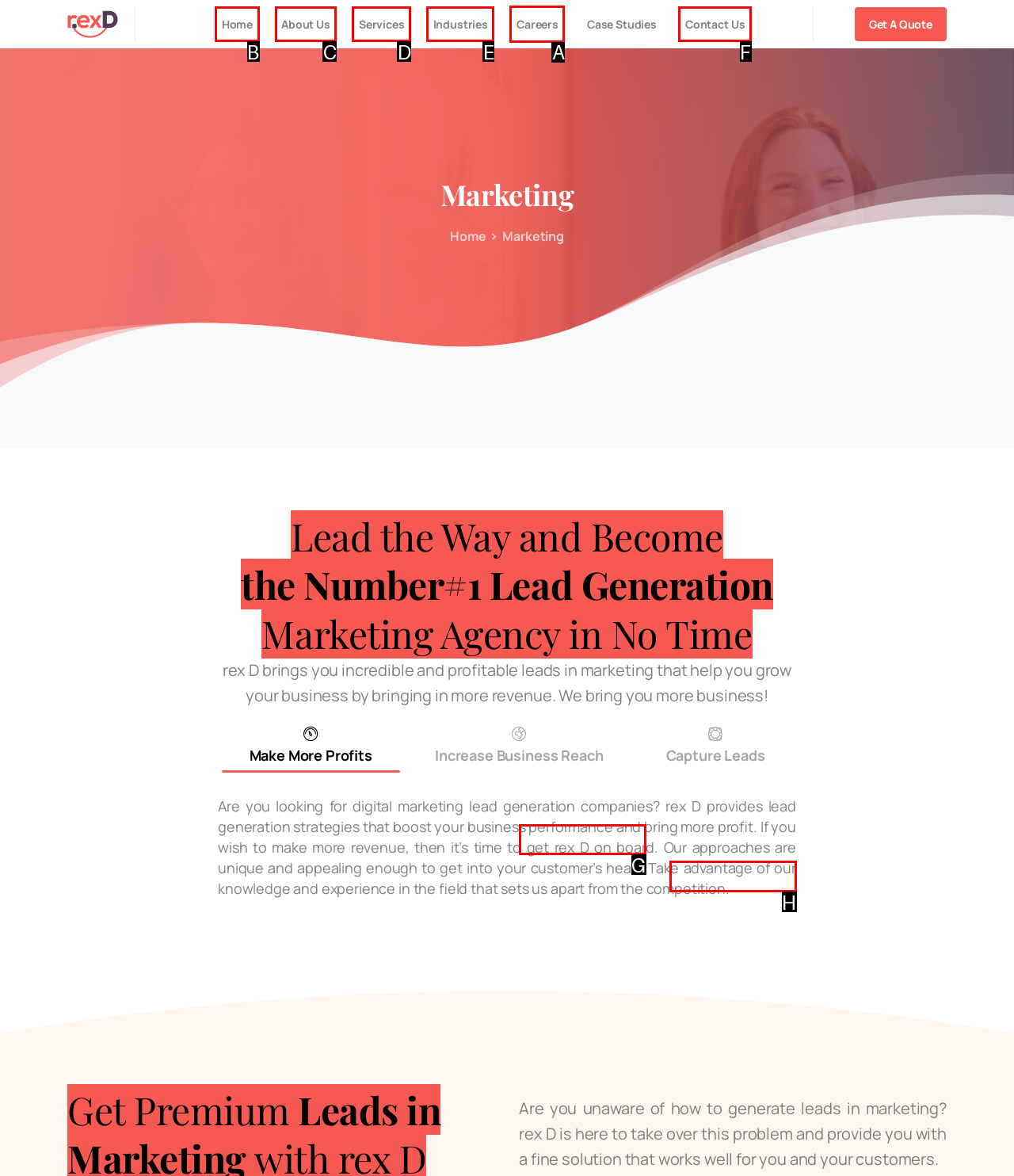Tell me which one HTML element you should click to complete the following task: Check Careers
Answer with the option's letter from the given choices directly.

A